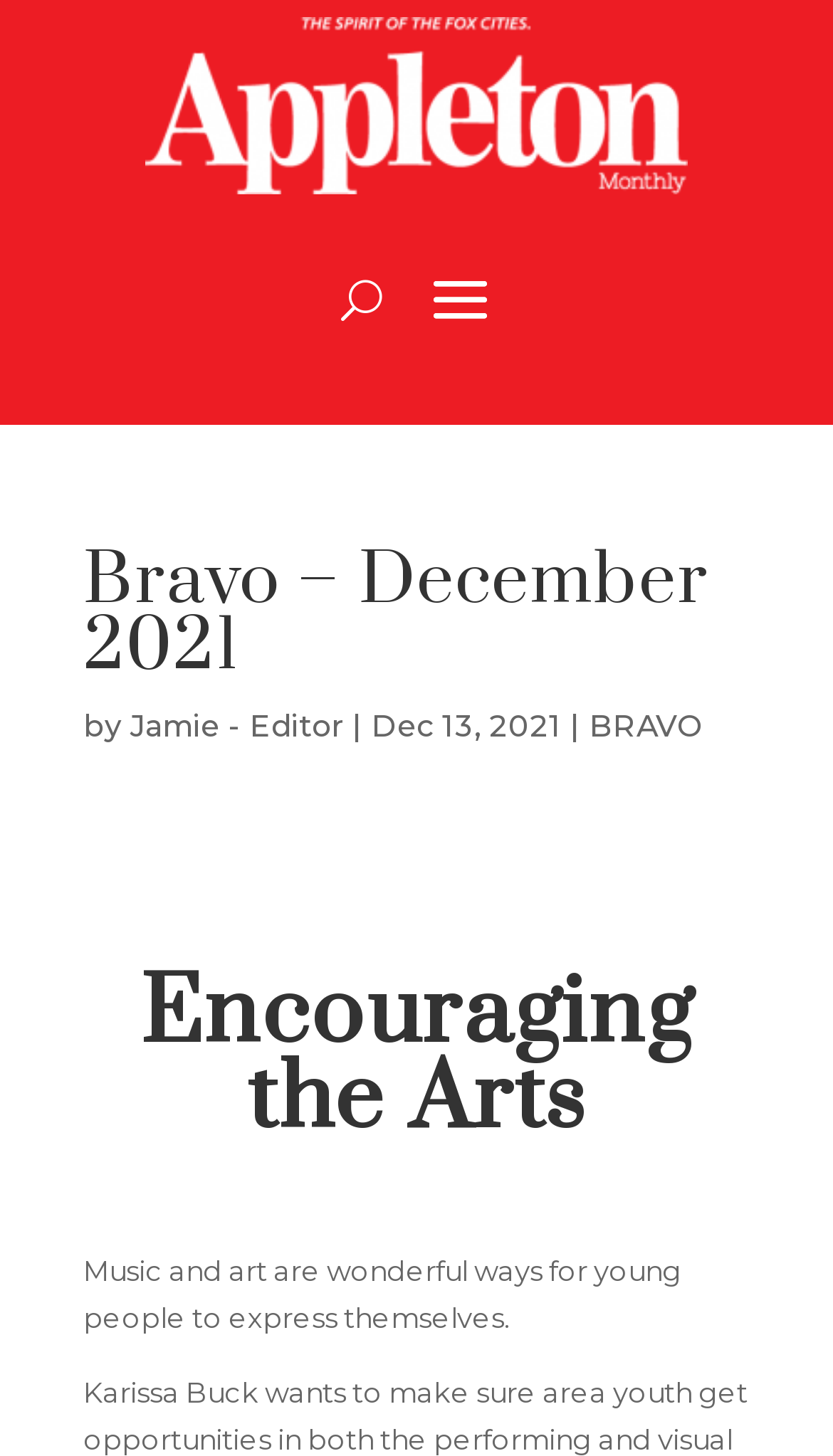Can you extract the primary headline text from the webpage?

Bravo – December 2021